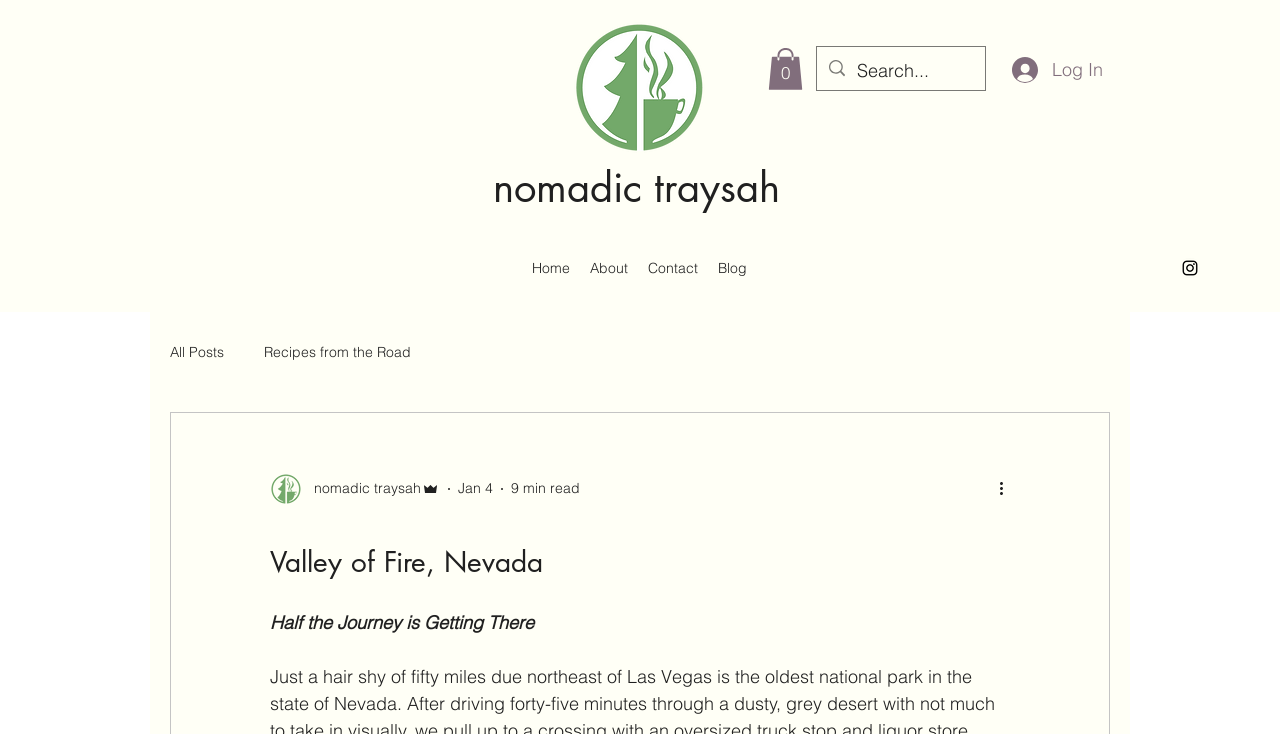Convey a detailed summary of the webpage, mentioning all key elements.

The webpage appears to be a blog post about a writer's experience traveling through Valley of Fire, Nevada, by Airstream. At the top of the page, there is a navigation menu with links to "Home", "About", "Contact", and "Blog". To the right of the navigation menu, there is a search bar with a magnifying glass icon. Below the navigation menu, there is a social media bar with an Instagram link.

On the left side of the page, there is a profile picture of the writer, "nomadic traysah", with their name and title "Admin" displayed below. The profile picture is accompanied by the date "Jan 4" and a reading time of "9 min read".

The main content of the page is a blog post titled "Valley of Fire, Nevada", which is divided into sections. The first section has a heading "Half the Journey is Getting There". There are no images in the main content area, but there are several buttons and links, including a "More actions" button and a "Cart with 0 items" button at the top right corner of the page.

At the top left corner of the page, there is a logo of a tree and coffee cup, which is also a link. Below the logo, there is a generic image with the text "nomadic traysah" displayed on top of it.